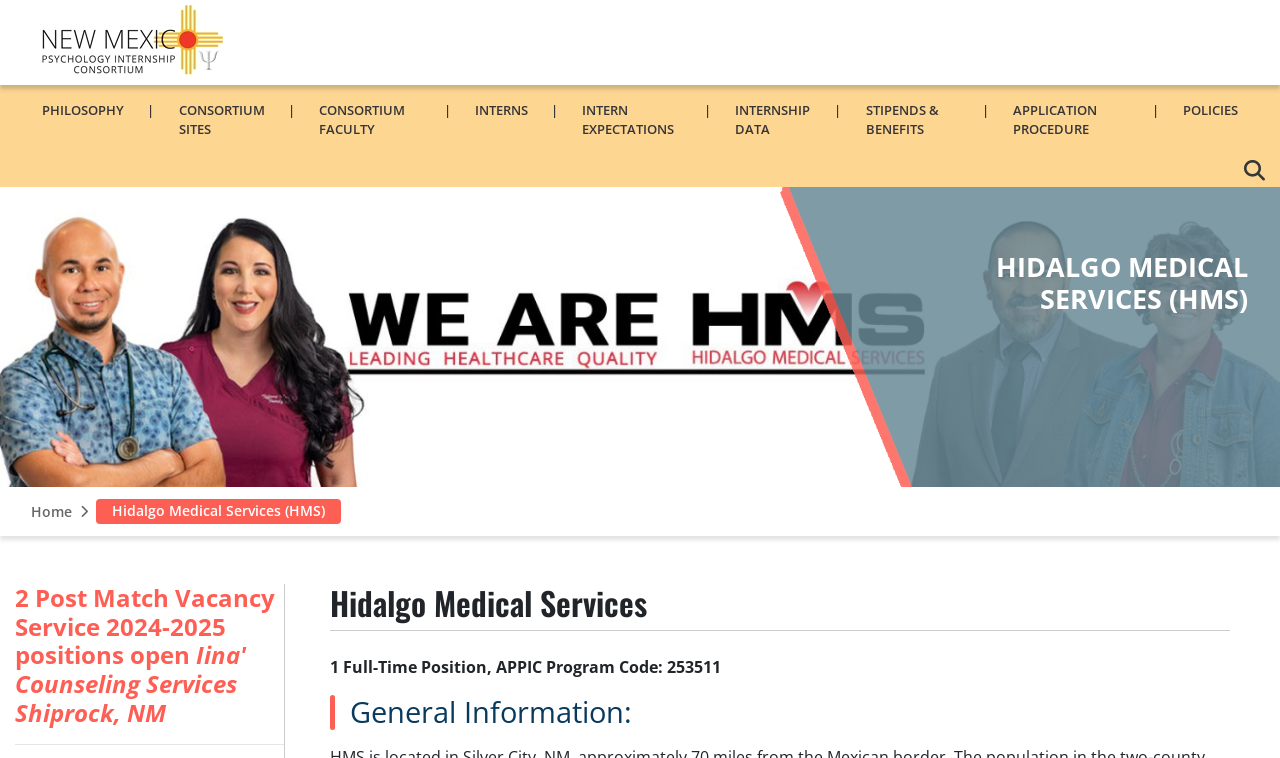Provide a brief response to the question using a single word or phrase: 
What is the APPIC Program Code for the full-time position?

253511